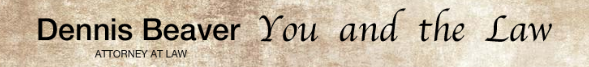Give a one-word or short-phrase answer to the following question: 
What is the aesthetic of the overall design?

Classic and professional